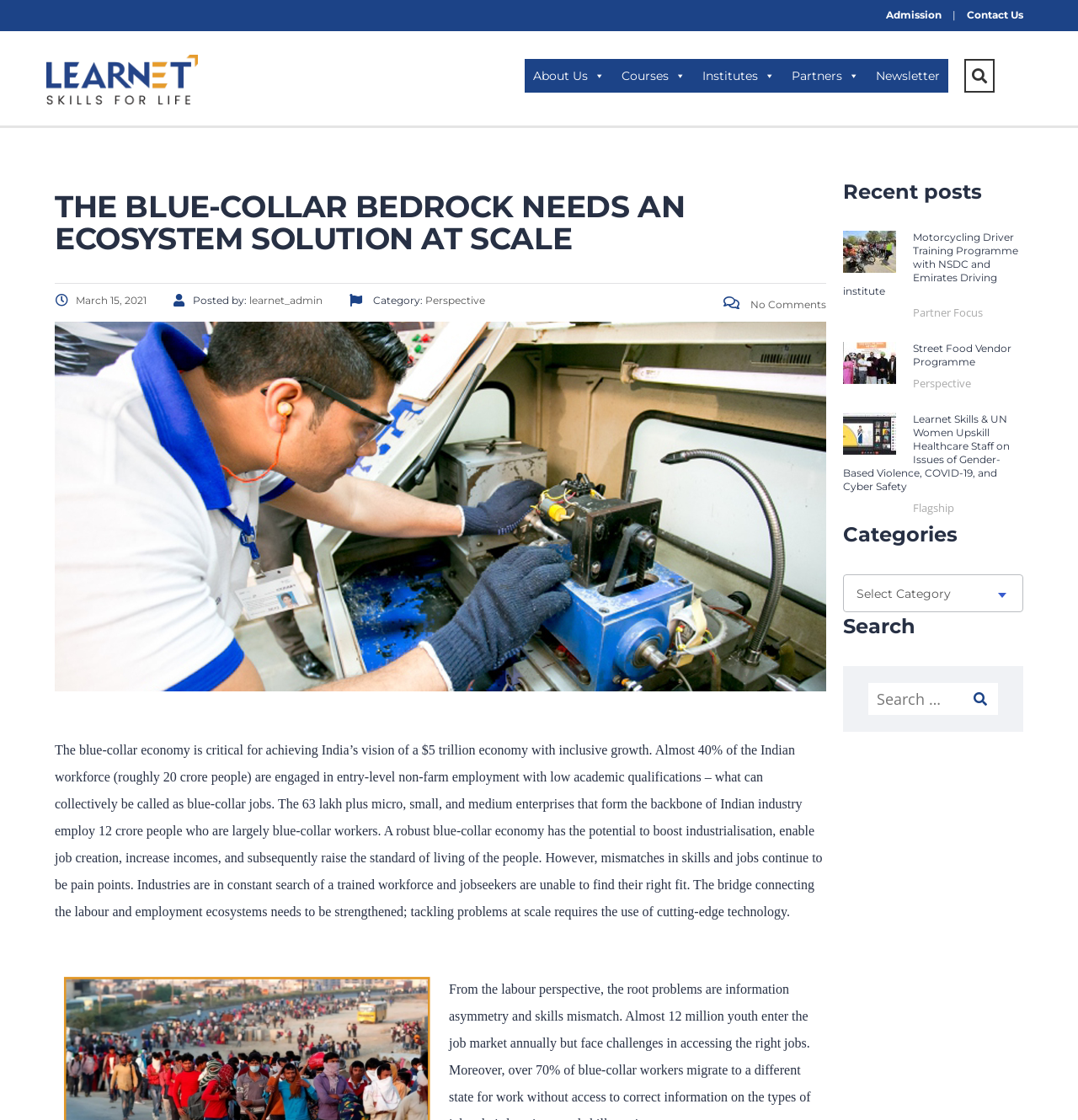Based on what you see in the screenshot, provide a thorough answer to this question: What is the topic of the article with the image 'Charcha'?

I found the image 'Charcha' in the 'Recent posts' section and read the corresponding article title, which mentions the topics of Gender-Based Violence, COVID-19, and Cyber Safety.